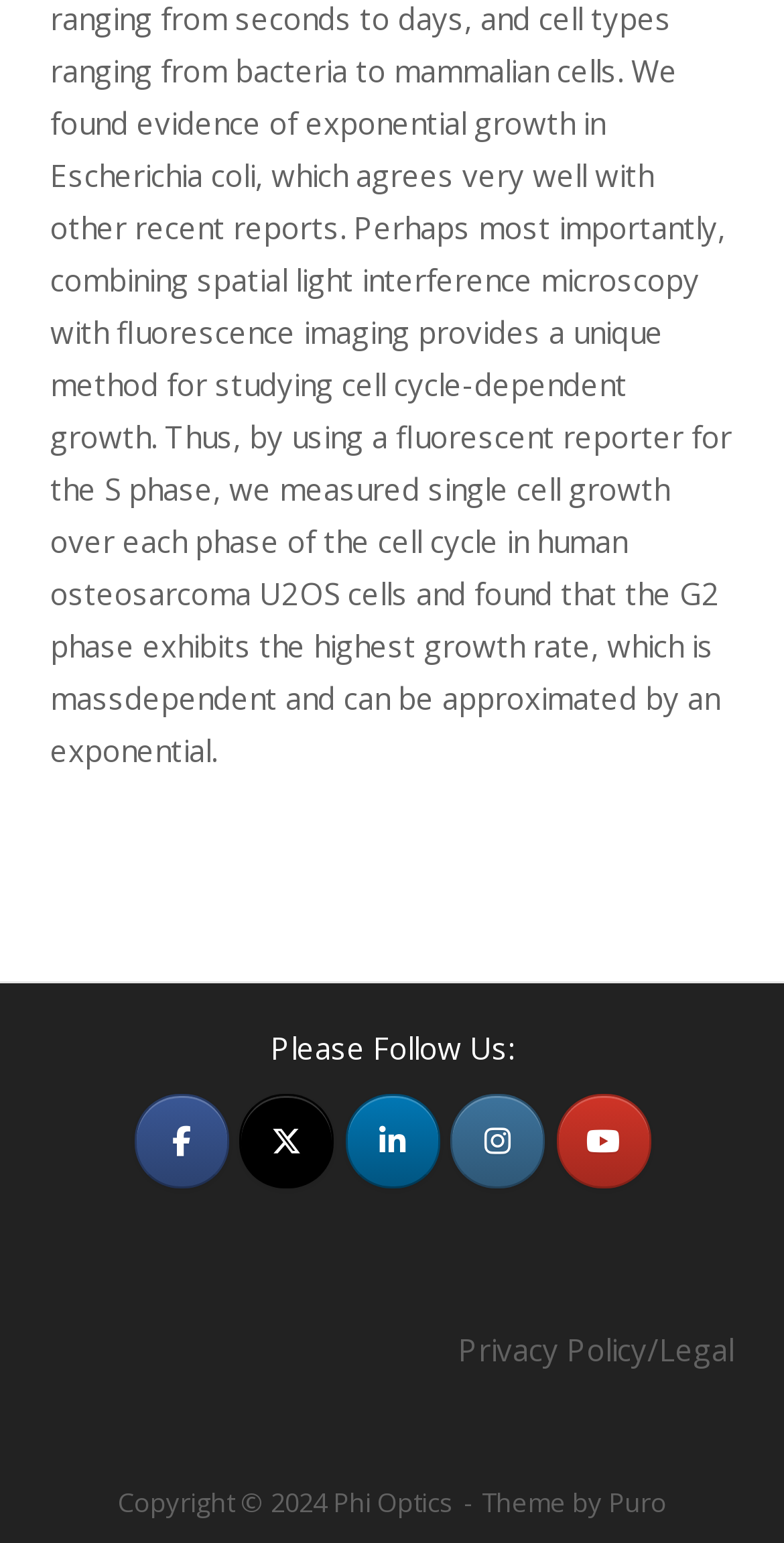How many links are in the footer section?
Using the image provided, answer with just one word or phrase.

6